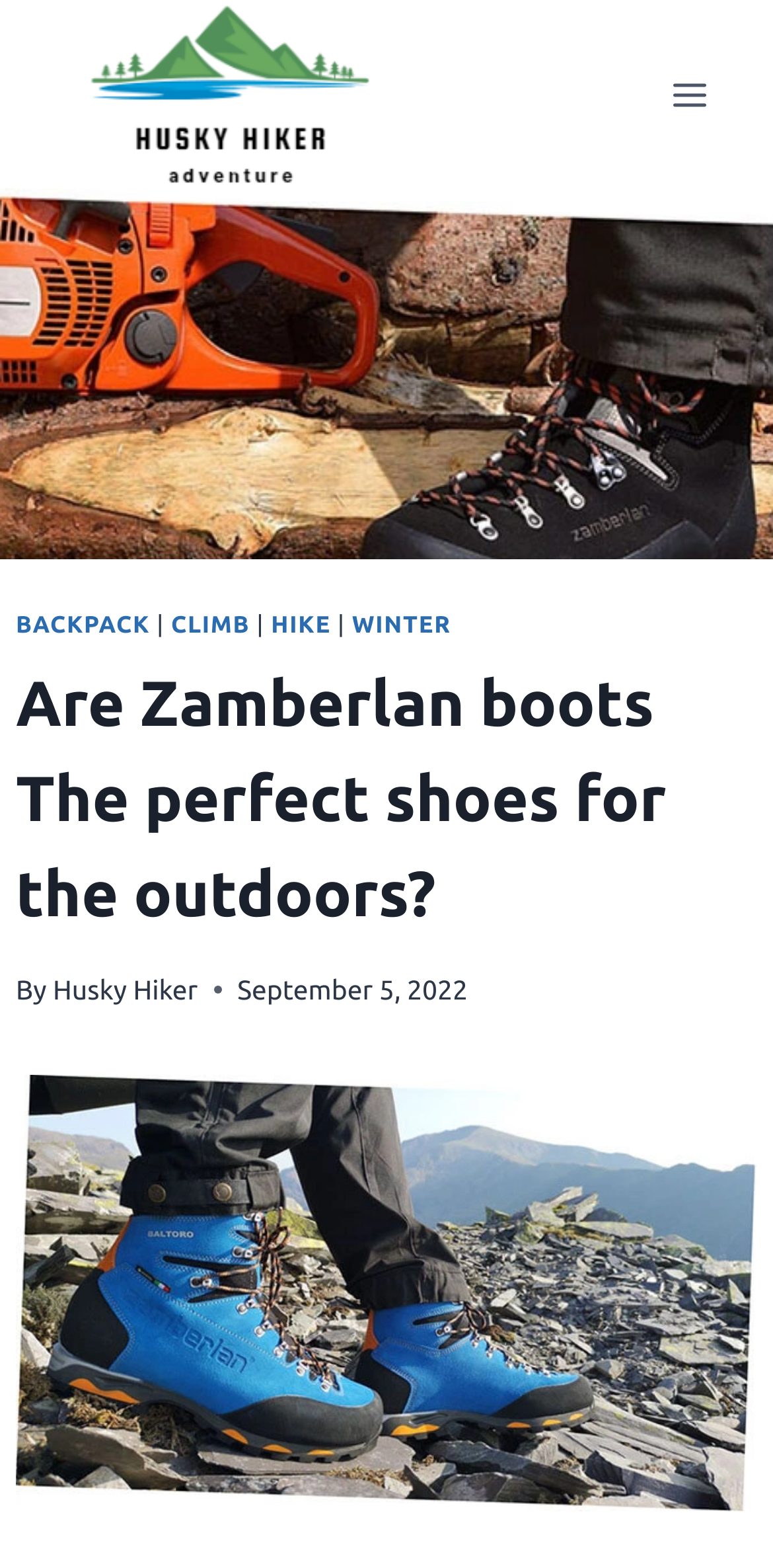Given the element description, predict the bounding box coordinates in the format (top-left x, top-left y, bottom-right x, bottom-right y), using floating point numbers between 0 and 1: touchme_6z4wln

None